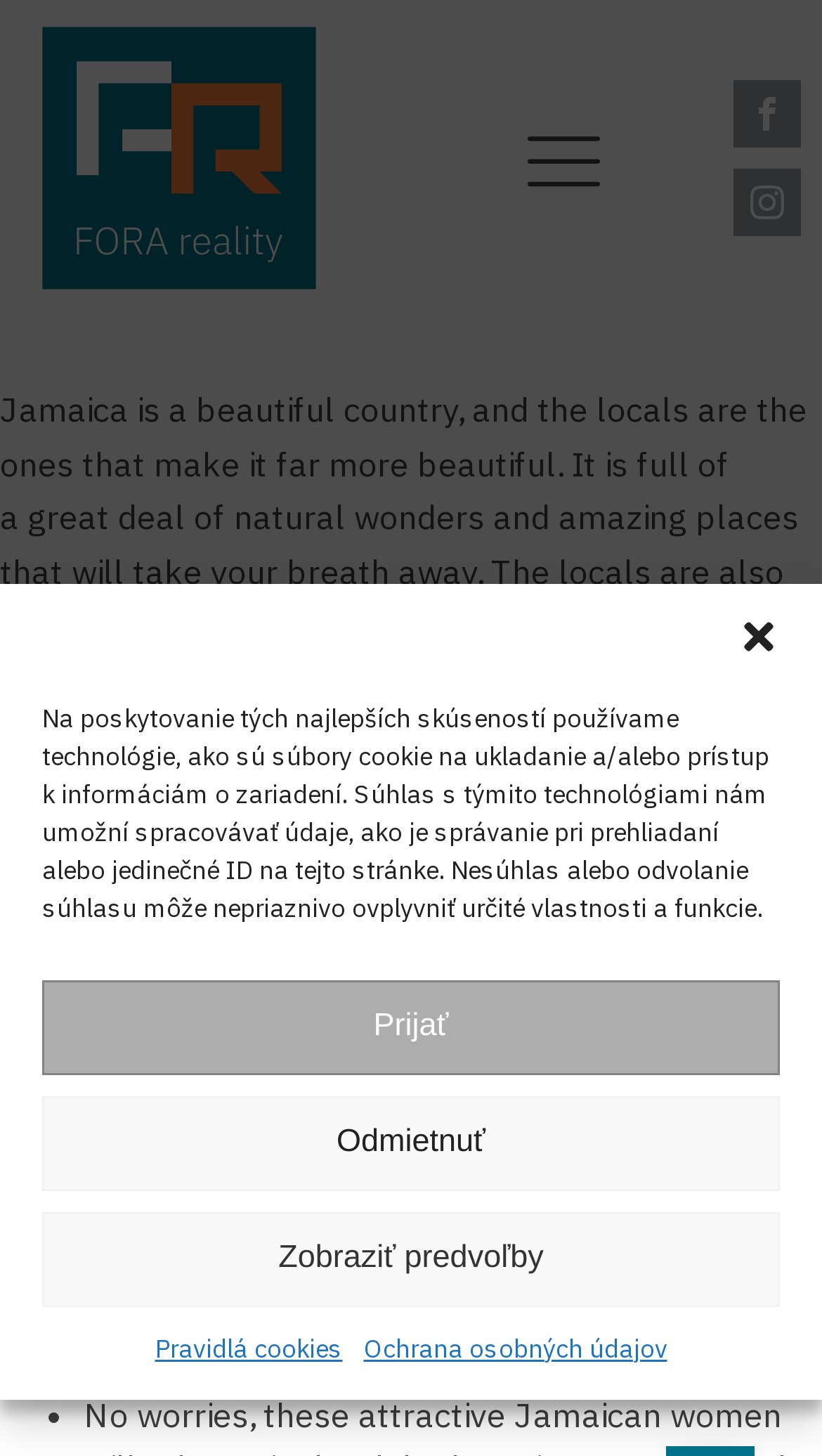Analyze the image and provide a detailed answer to the question: What is the format of the text below the dialog?

The text below the dialog has ListMarker elements ('•') which indicate that the text is in a list format, possibly an unordered list or a bullet point list.